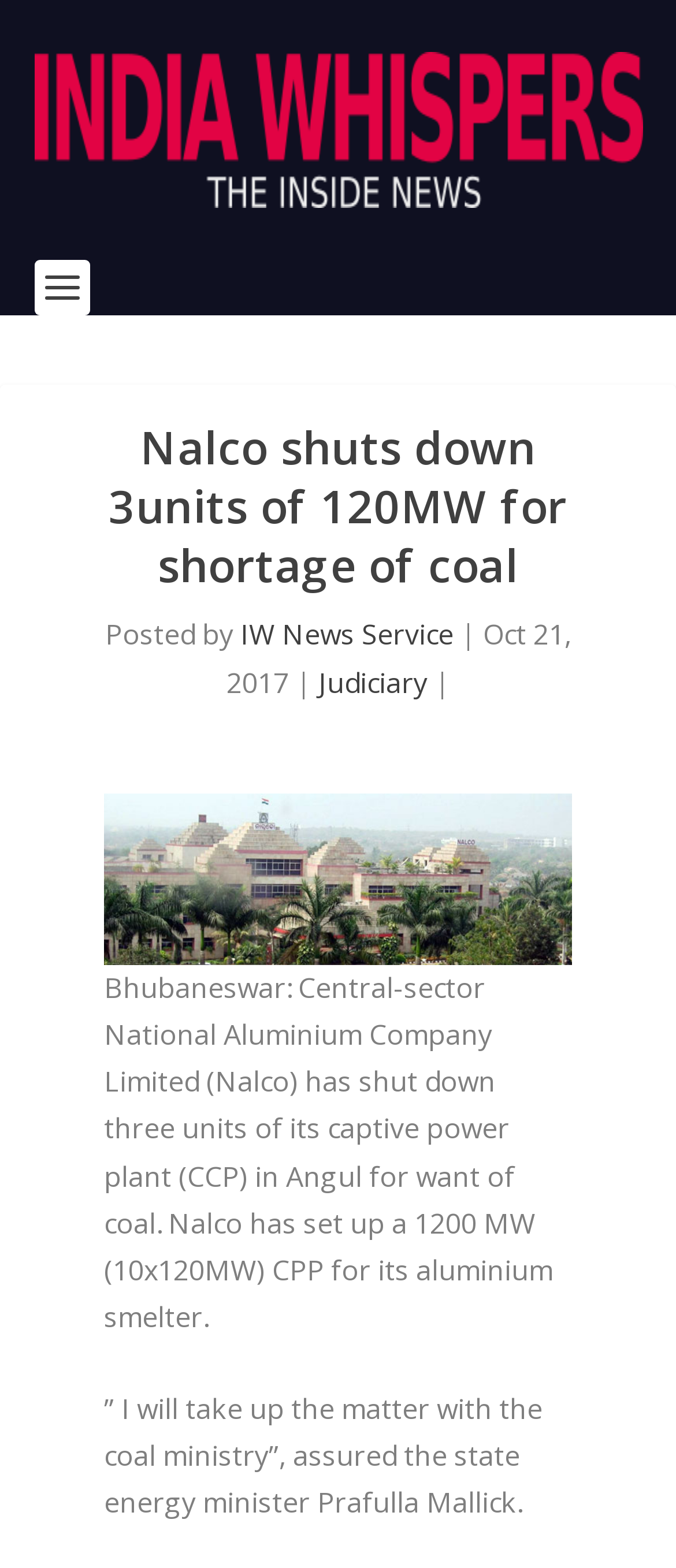Give an extensive and precise description of the webpage.

The webpage appears to be a news article page. At the top, there is a logo and a link to "India Whispers" on the left side, taking up almost the entire width of the page. Below this, there is a heading that reads "Nalco shuts down 3units of 120MW for shortage of coal". 

To the right of the heading, there is a section that displays the author information, including a link to "IW News Service" and the date "Oct 21, 2017". 

Below the author section, there is a link to the "Judiciary" category. 

The main content of the article starts below this, with a large block of text that describes the shutdown of three units of Nalco's captive power plant in Angul due to a coal shortage. The text also mentions that Nalco has set up a 1200 MW power plant for its aluminium smelter.

Further down, there is a quote from the state energy minister Prafulla Mallick, who assures that he will take up the matter with the coal ministry.